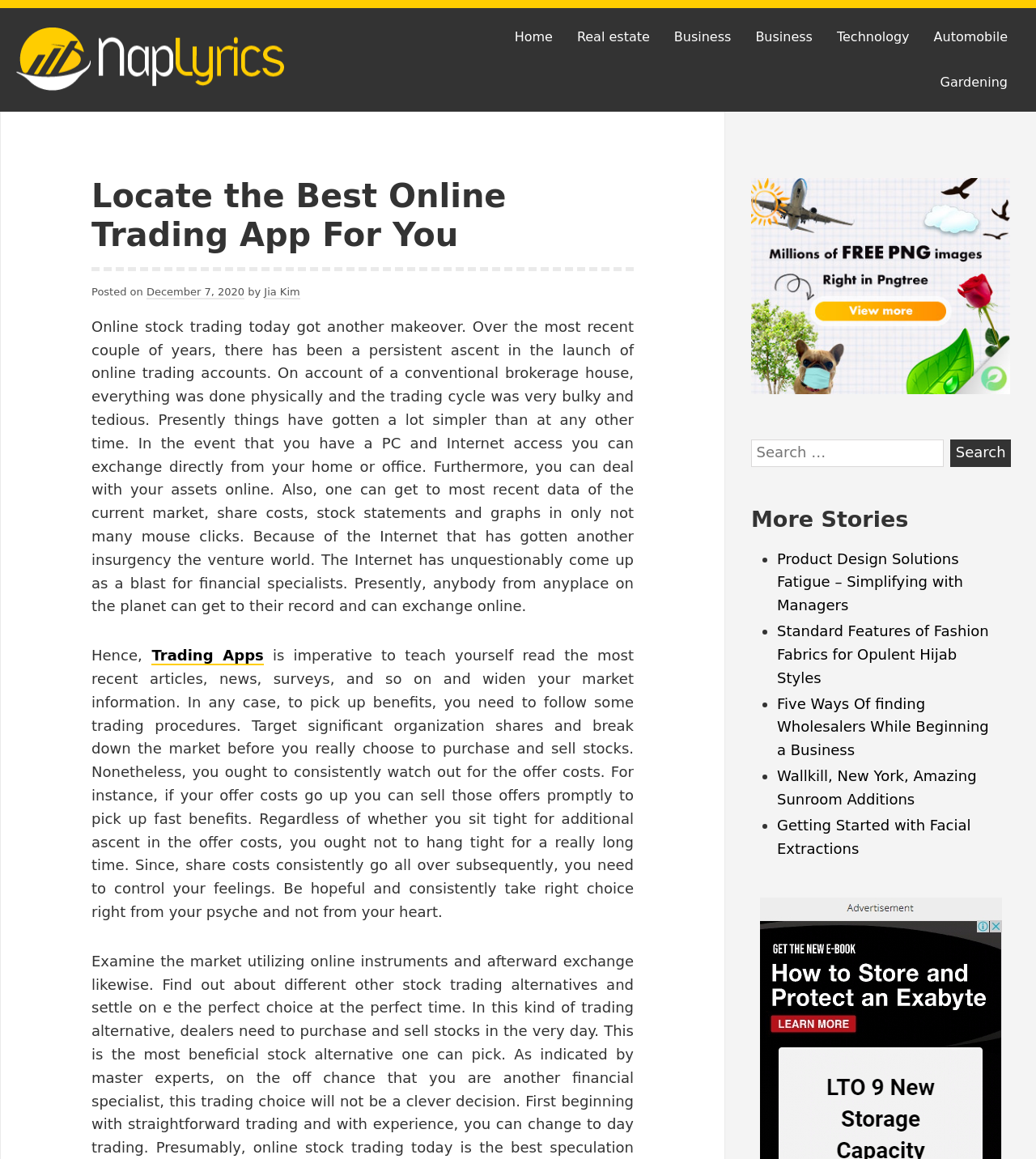How many links are there in the 'Primary Menu' navigation?
Based on the visual, give a brief answer using one word or a short phrase.

6